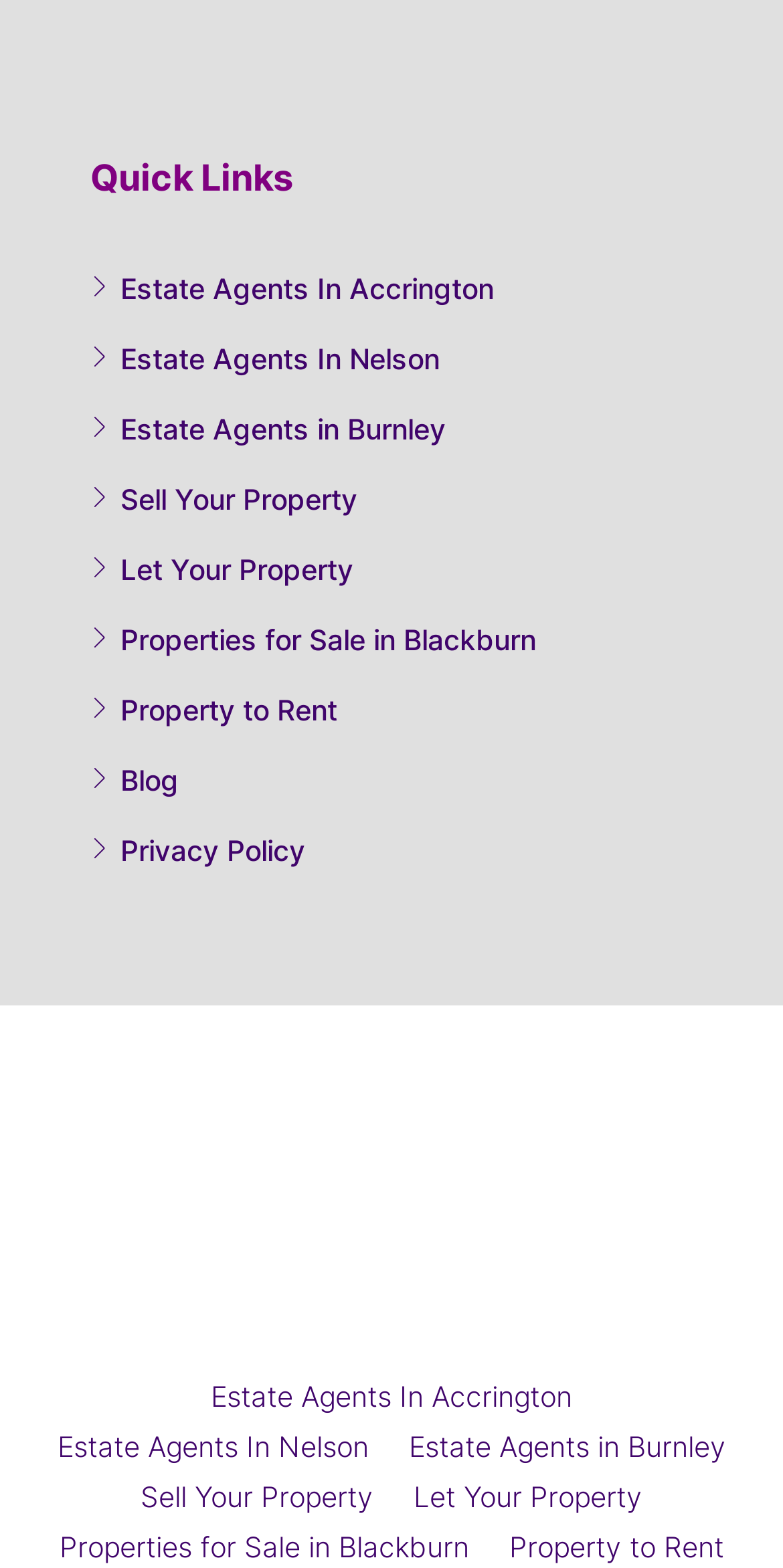Please determine the bounding box coordinates for the element with the description: "Privacy Policy".

[0.115, 0.531, 0.39, 0.553]